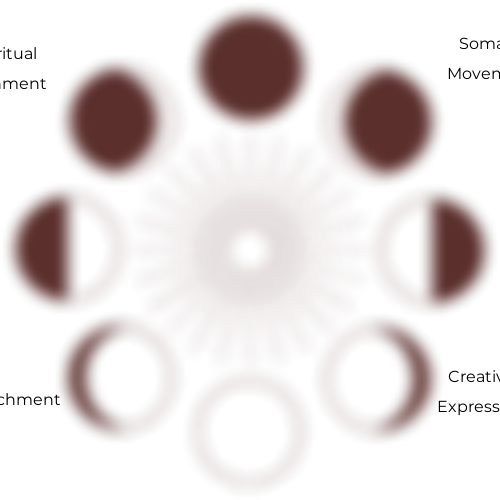How many key concepts surround the core?
Please provide a detailed answer to the question.

The caption lists six key concepts that surround the core of the design: 'Spiritual', 'Somatic', 'Movement', 'Creative', 'Expression', and 'Attachment'.